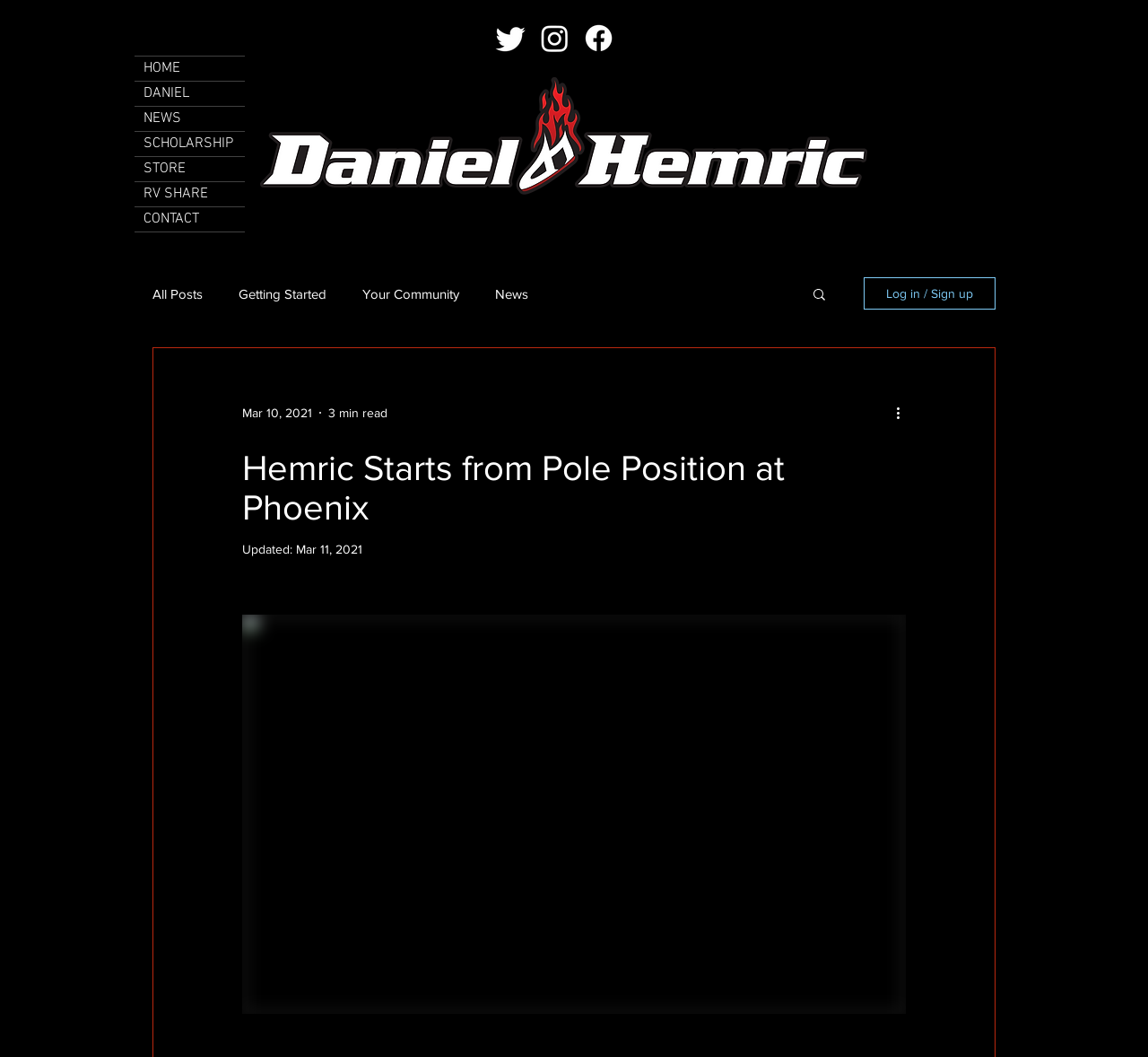Extract the primary heading text from the webpage.

Hemric Starts from Pole Position at Phoenix